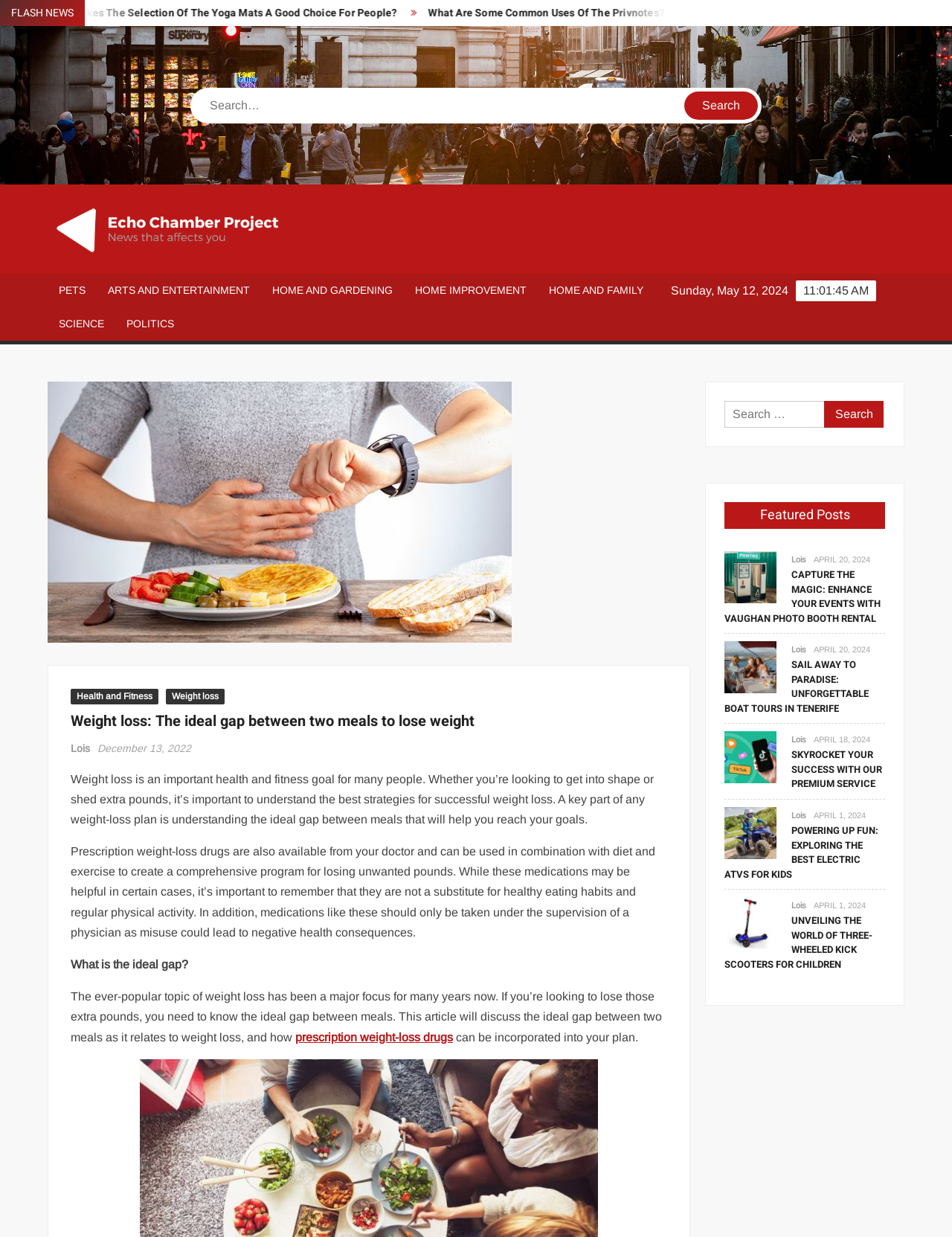Determine the bounding box coordinates of the clickable element necessary to fulfill the instruction: "Search for something". Provide the coordinates as four float numbers within the 0 to 1 range, i.e., [left, top, right, bottom].

[0.204, 0.074, 0.796, 0.097]